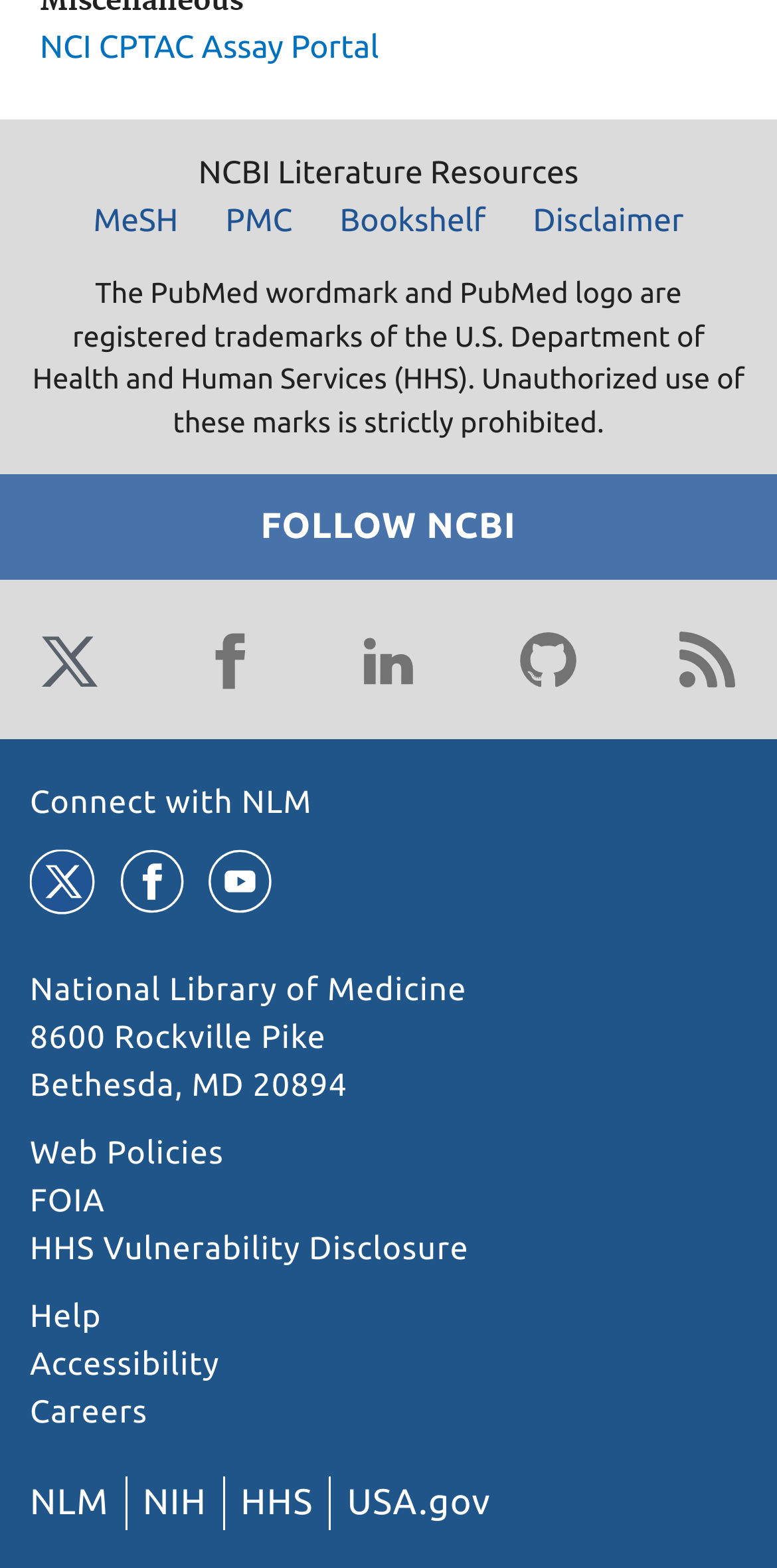Give a succinct answer to this question in a single word or phrase: 
What is the address of the National Library of Medicine?

8600 Rockville Pike Bethesda, MD 20894